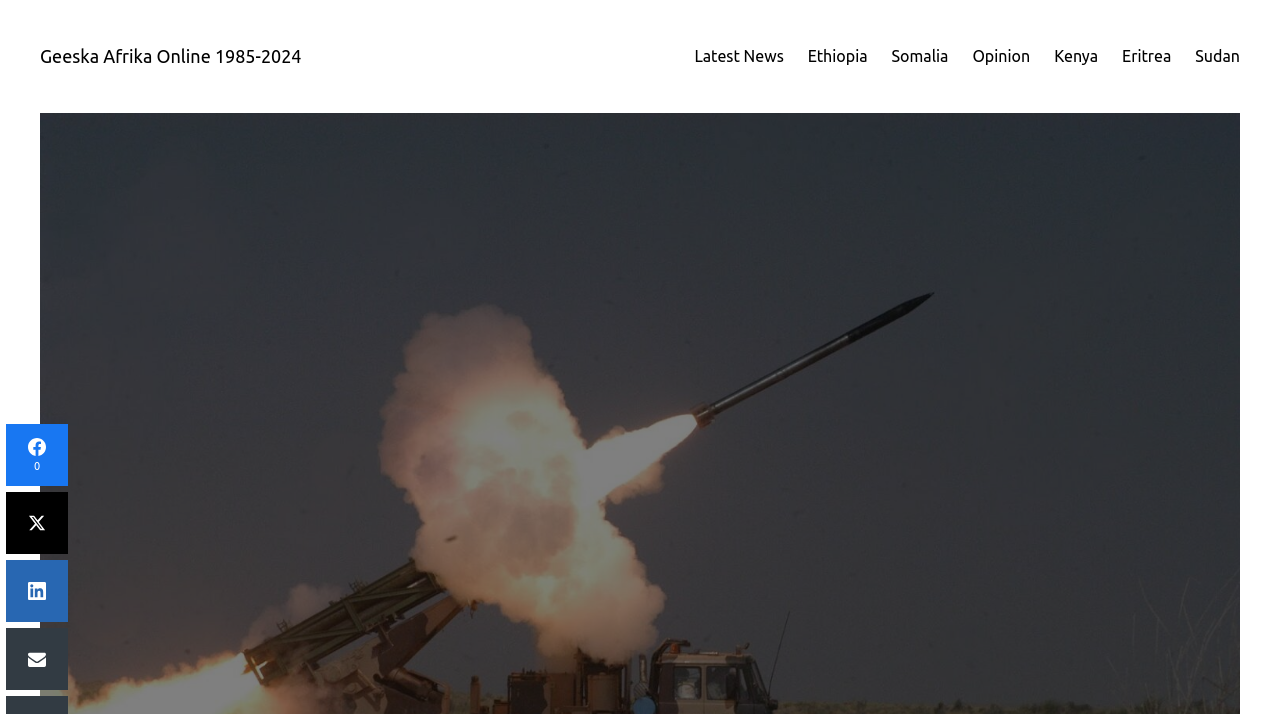Pinpoint the bounding box coordinates for the area that should be clicked to perform the following instruction: "check Twitter updates".

[0.005, 0.689, 0.053, 0.776]